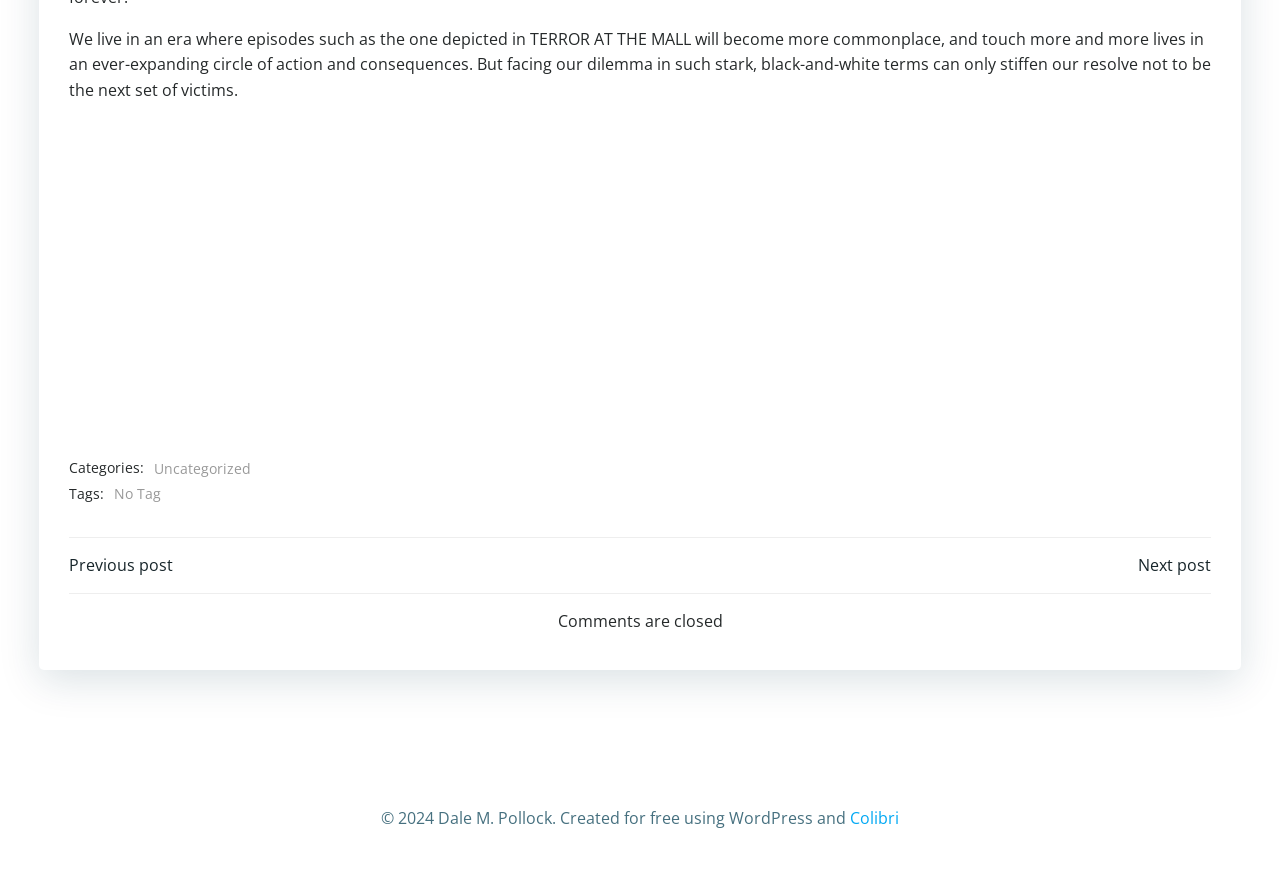Identify the bounding box coordinates of the specific part of the webpage to click to complete this instruction: "Browse uncategorized posts".

[0.12, 0.521, 0.196, 0.547]